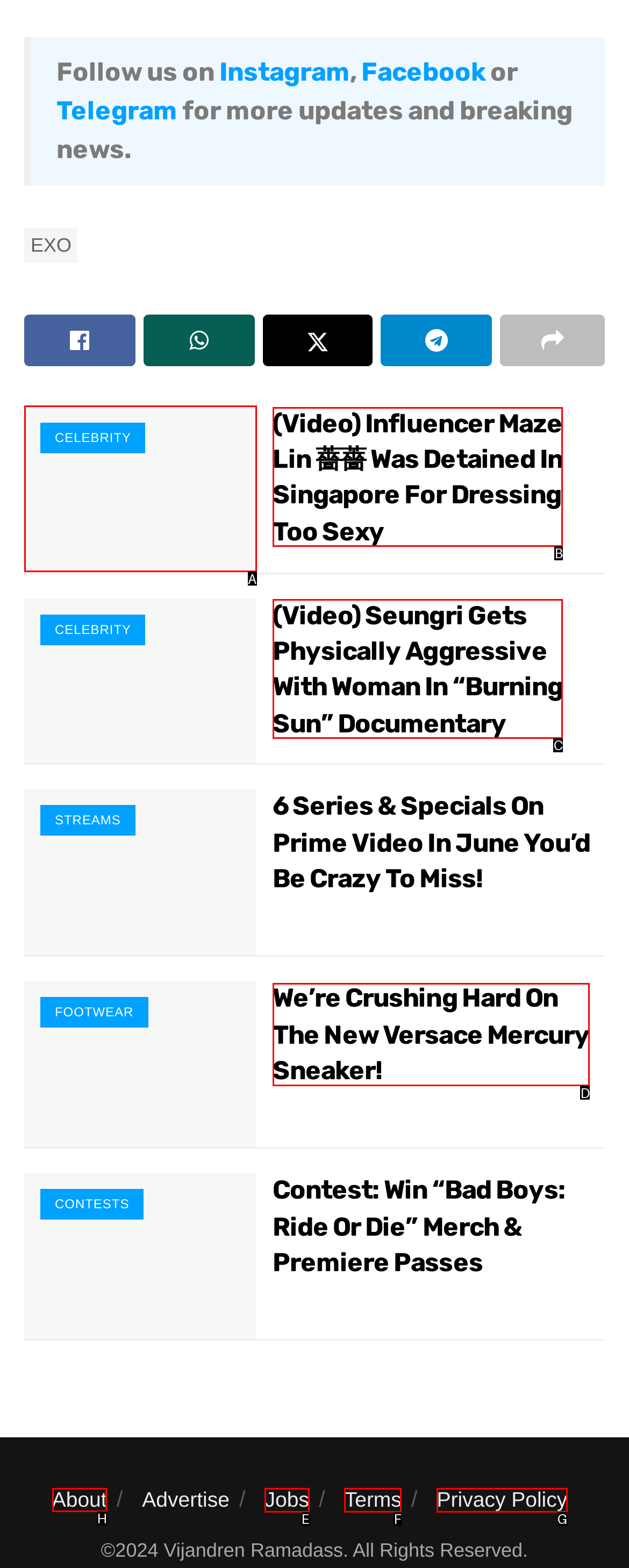Select the correct option from the given choices to perform this task: Go to the About page. Provide the letter of that option.

H